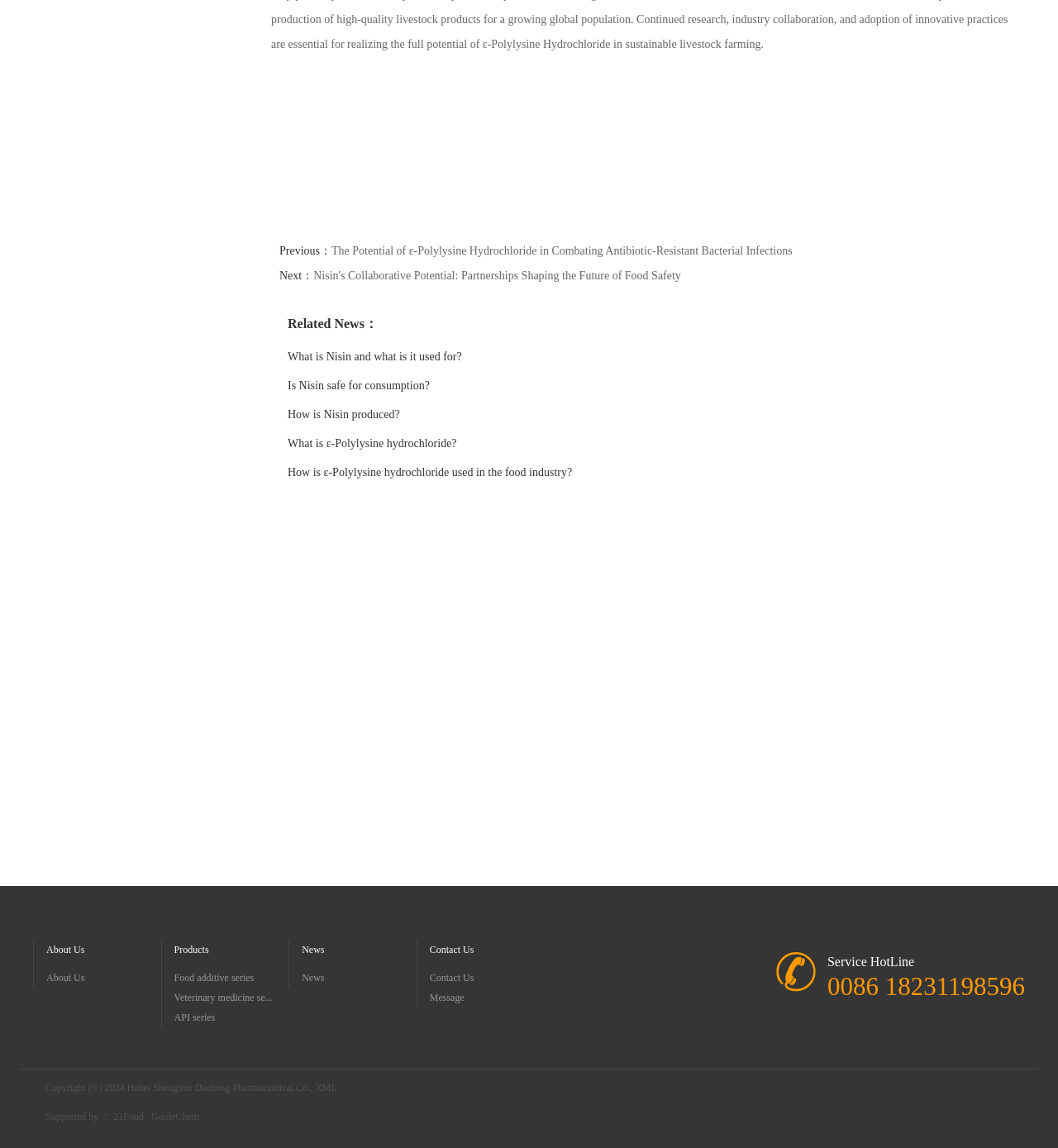Give a one-word or one-phrase response to the question:
What is the company name mentioned at the bottom of the page?

Hebei Shengxue Dacheng Pharmaceutical Co.